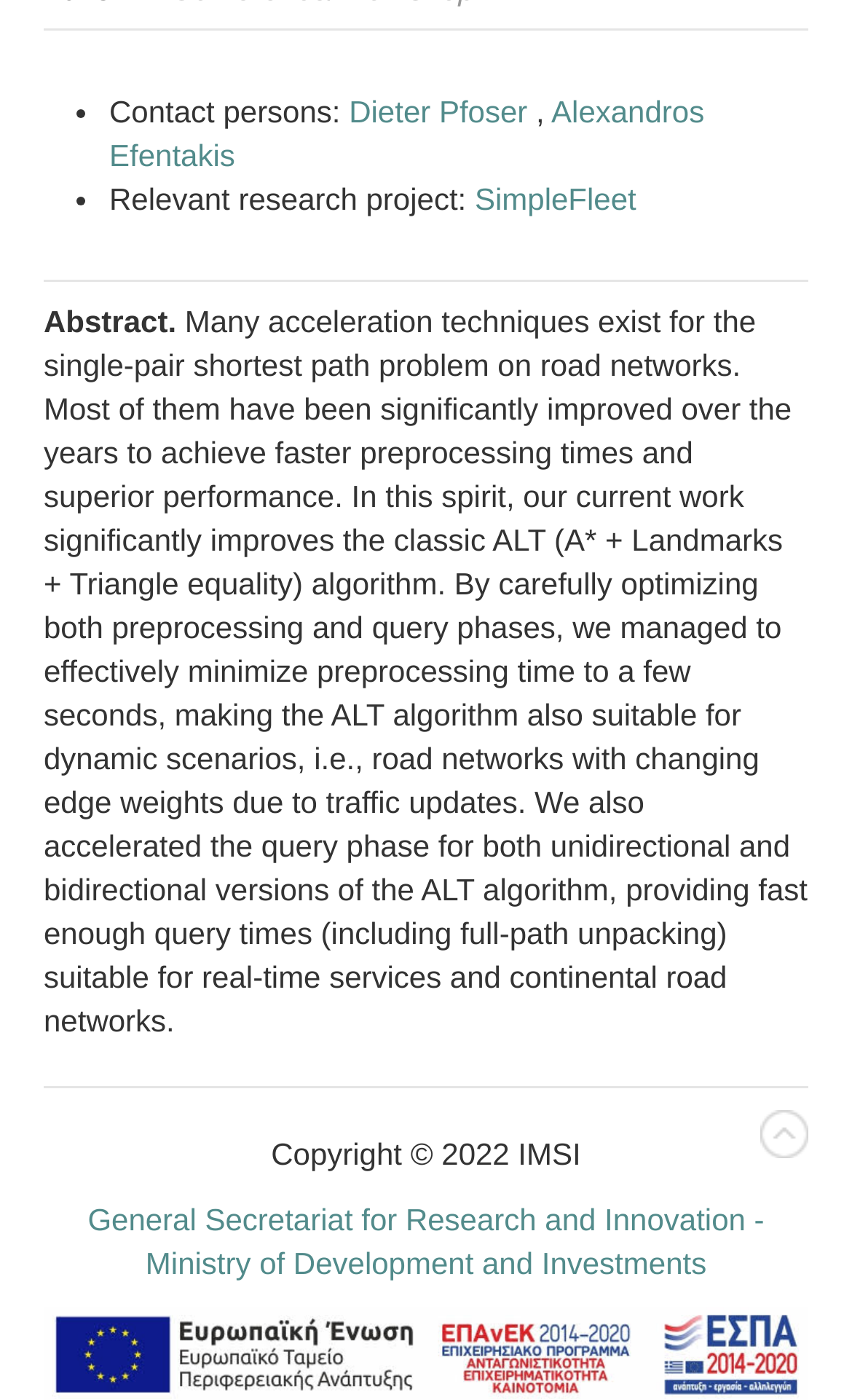Identify the bounding box coordinates for the UI element mentioned here: "parent_node: Copyright © 2022 IMSI". Provide the coordinates as four float values between 0 and 1, i.e., [left, top, right, bottom].

[0.892, 0.793, 0.949, 0.827]